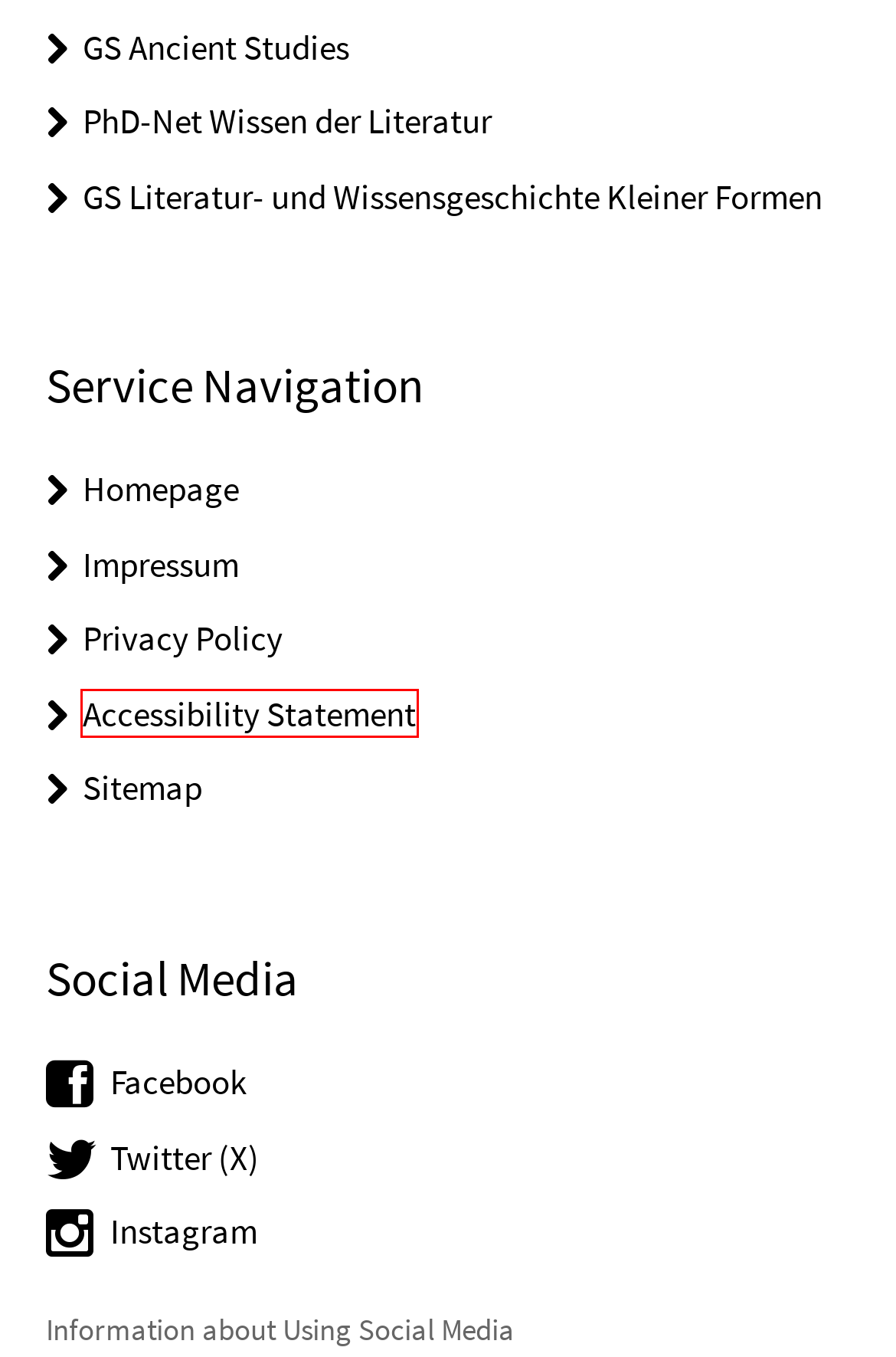Assess the screenshot of a webpage with a red bounding box and determine which webpage description most accurately matches the new page after clicking the element within the red box. Here are the options:
A. Welcome Service • Freie Universität Berlin
B. FUBright Welcome • Dahlem Research School • Freie Universität Berlin
C. Information for ERASMUS Incoming Students • Education • Freie Universität Berlin
D. Accessibility Statement • Freie Universität Berlin
E. PhD-Net Wissen der Literatur - Das PhD-Net
F. Information about Using Social Media Networks • Freie Universität Berlin
G. Graduiertenschule • John-F.-Kennedy-Institut
H. Doctorate • International • Freie Universität Berlin

D